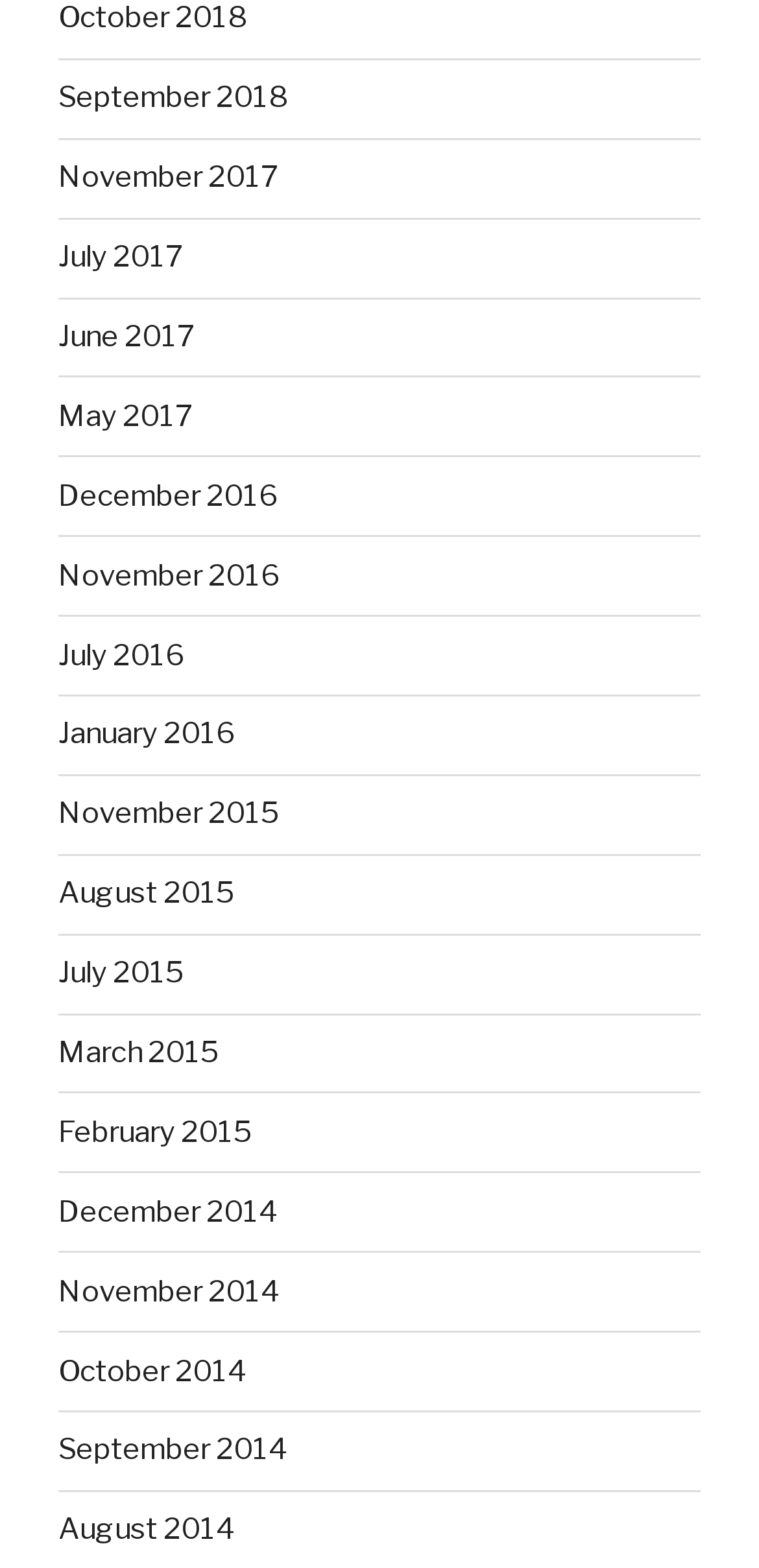What is the earliest month and year available on this webpage?
Refer to the image and respond with a one-word or short-phrase answer.

December 2014